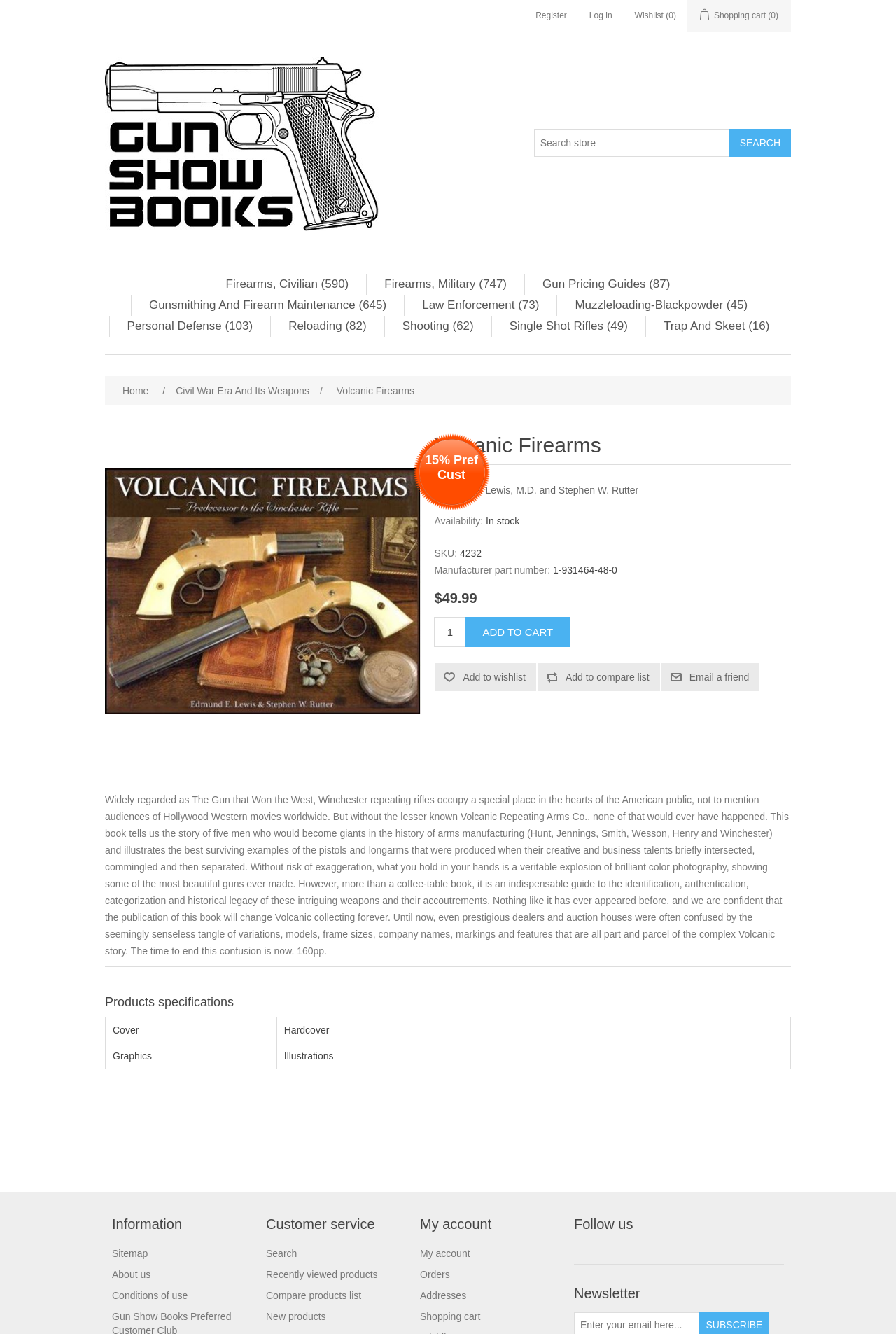Please specify the bounding box coordinates of the clickable region necessary for completing the following instruction: "Read the previous article". The coordinates must consist of four float numbers between 0 and 1, i.e., [left, top, right, bottom].

None